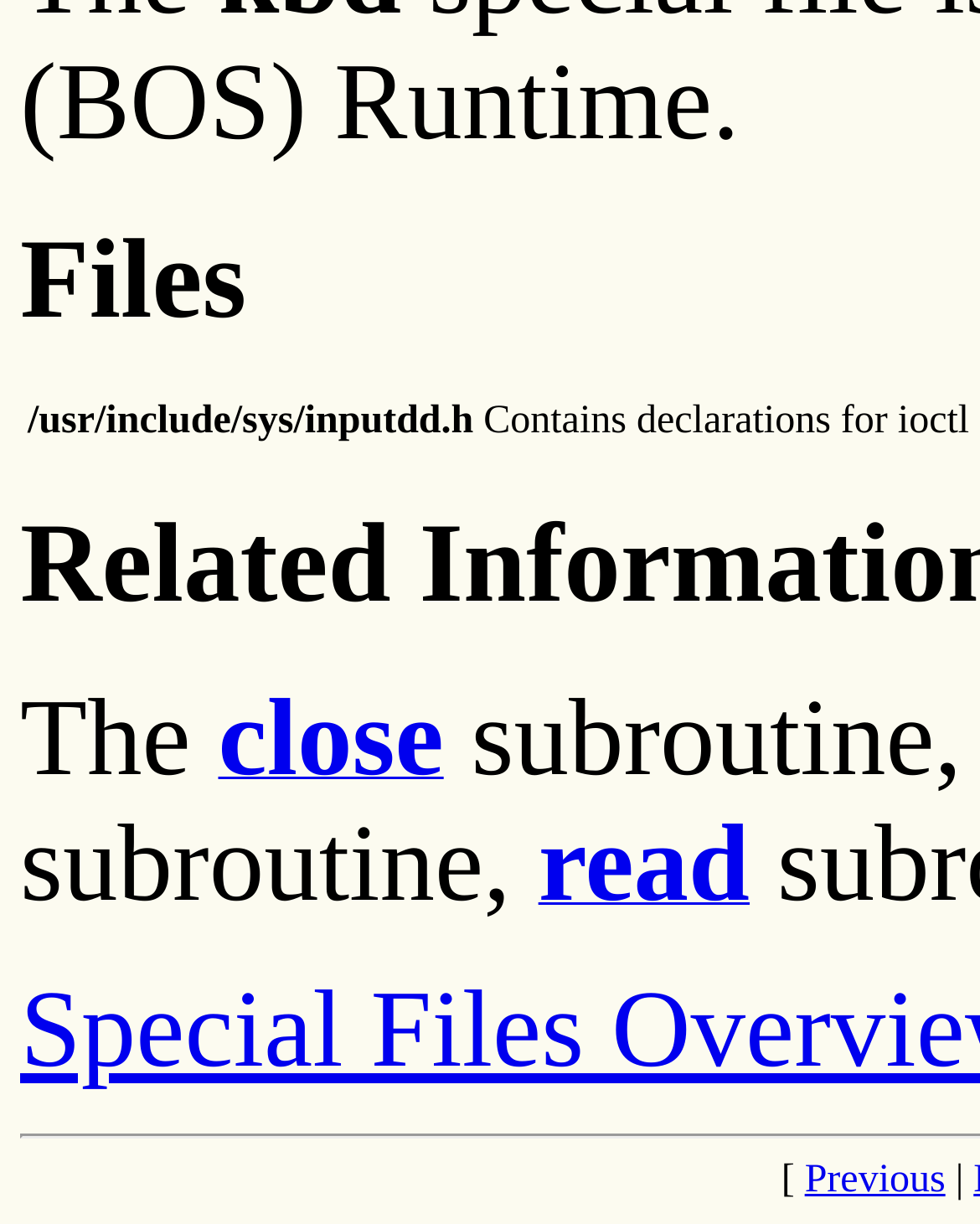What is the relationship between the 'Previous' and 'read' links?
Give a one-word or short phrase answer based on the image.

Navigation